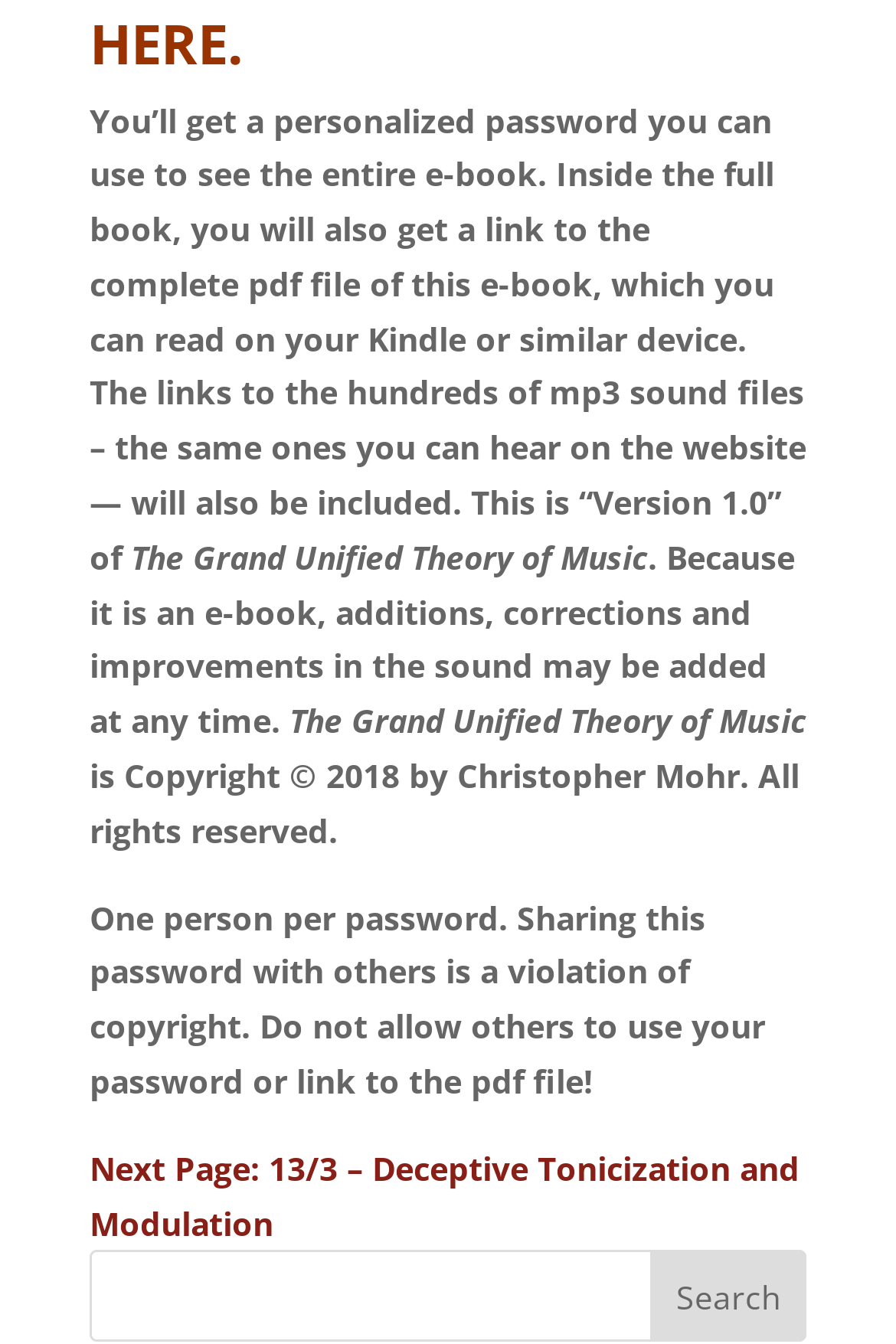What is the title of the e-book?
Please answer using one word or phrase, based on the screenshot.

The Grand Unified Theory of Music